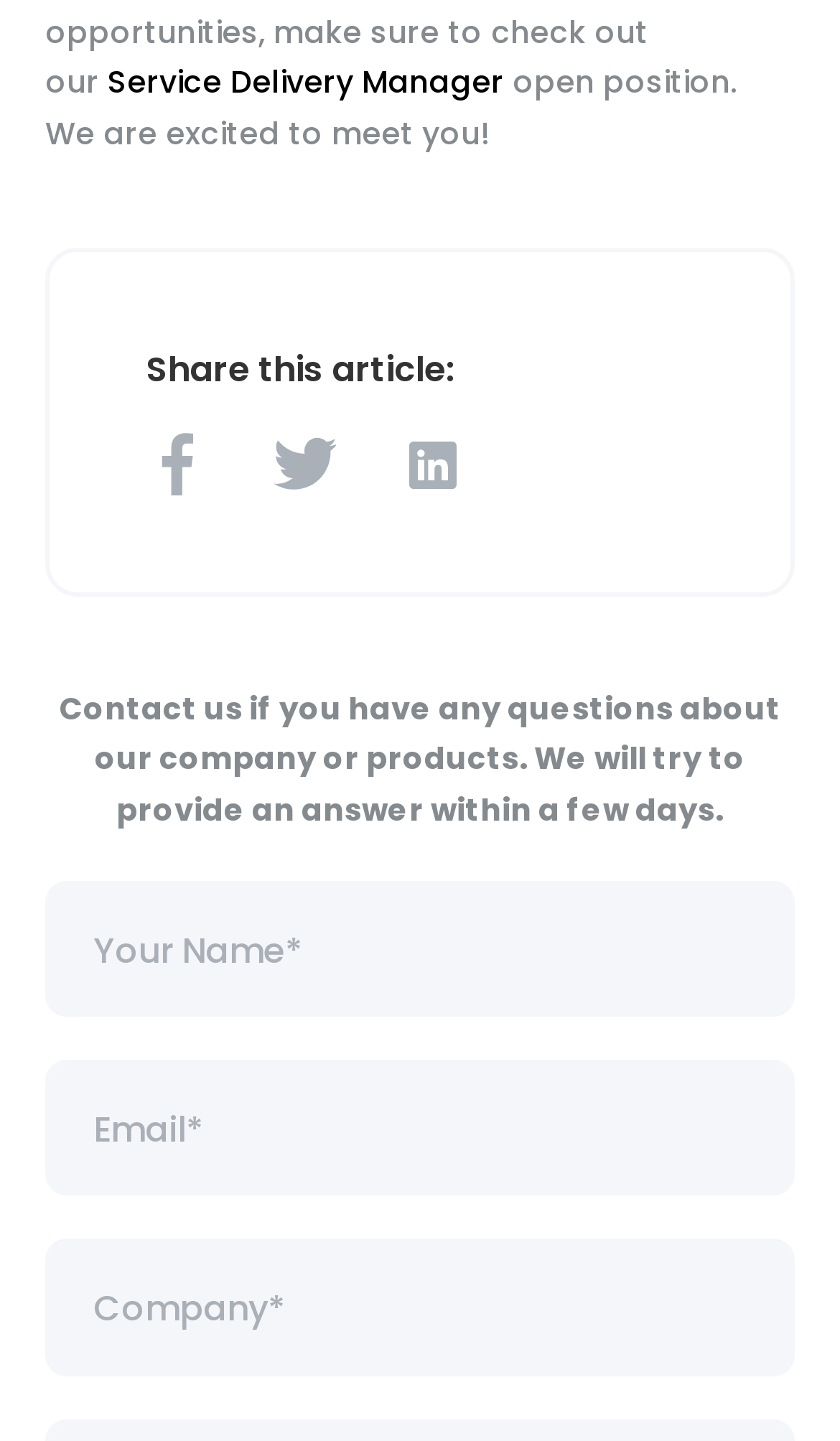Answer the question in one word or a short phrase:
What is the job title of the open position?

Service Delivery Manager